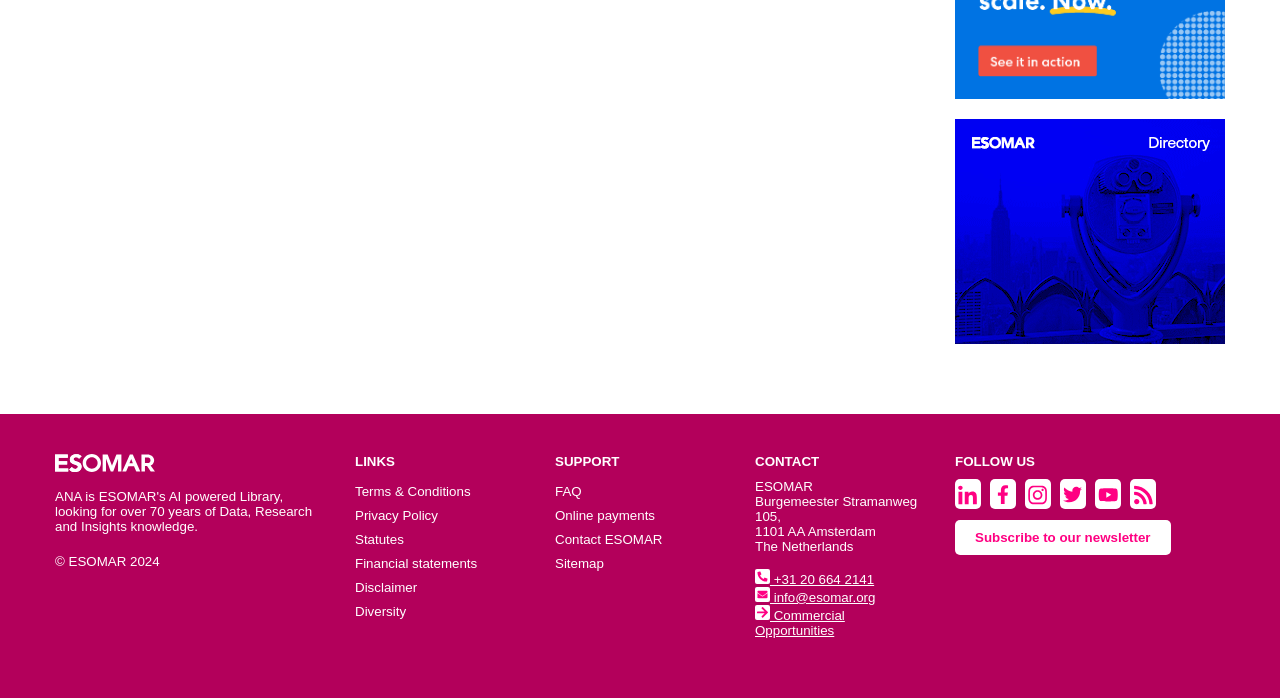Show the bounding box coordinates of the element that should be clicked to complete the task: "Contact ESOMAR".

[0.434, 0.762, 0.518, 0.783]